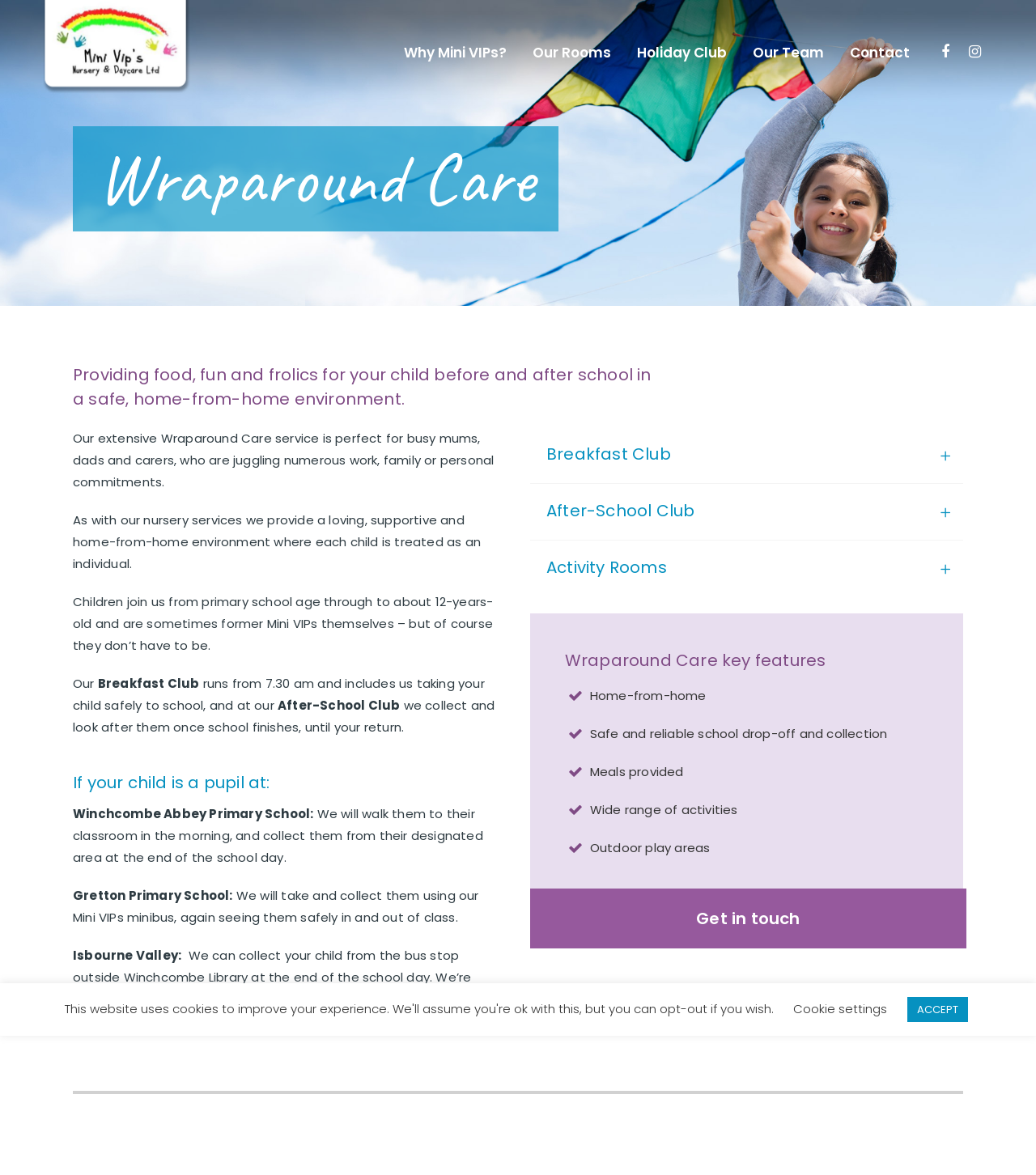Provide a one-word or short-phrase answer to the question:
What is the name of the club?

Mini VIPs